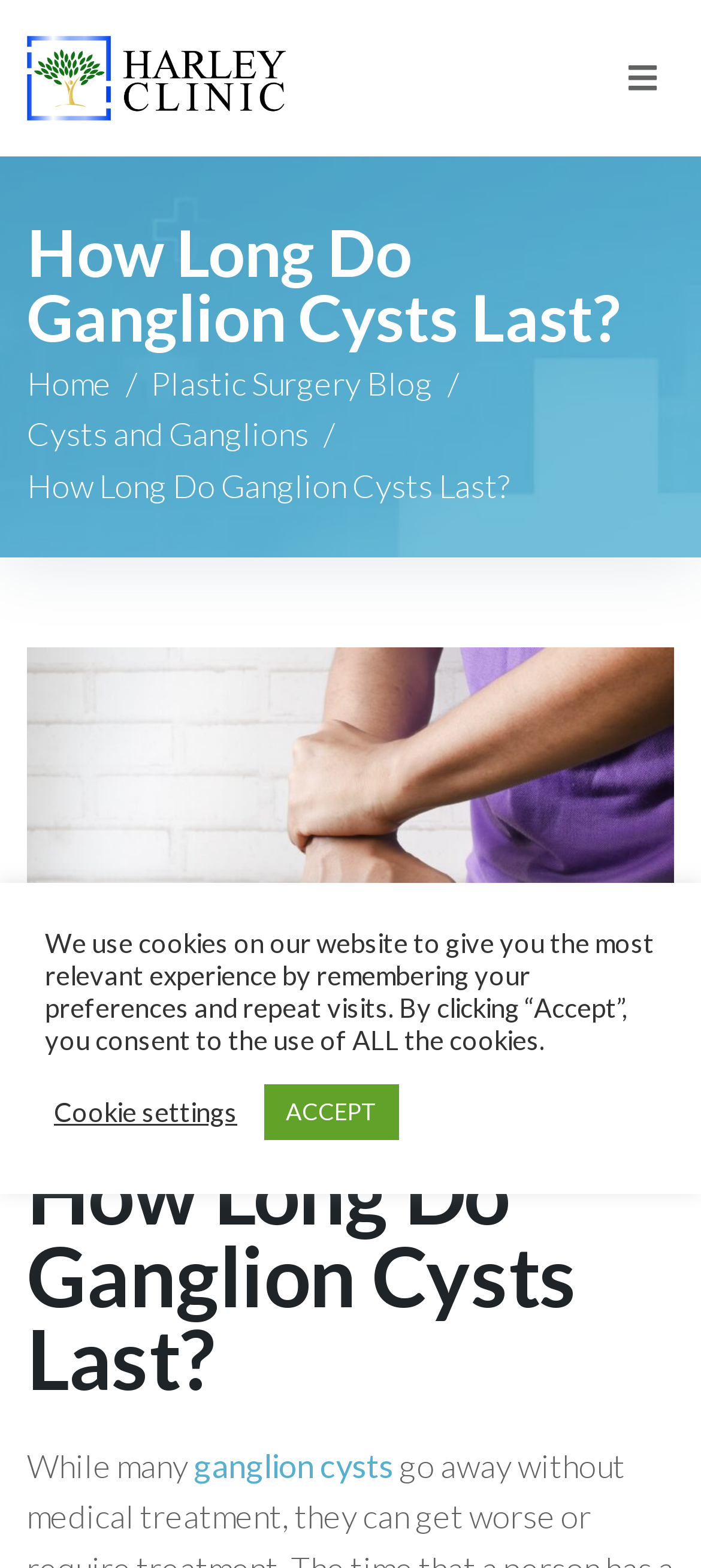Find the bounding box of the element with the following description: "alt="Harley Clinic"". The coordinates must be four float numbers between 0 and 1, formatted as [left, top, right, bottom].

[0.038, 0.023, 0.408, 0.076]